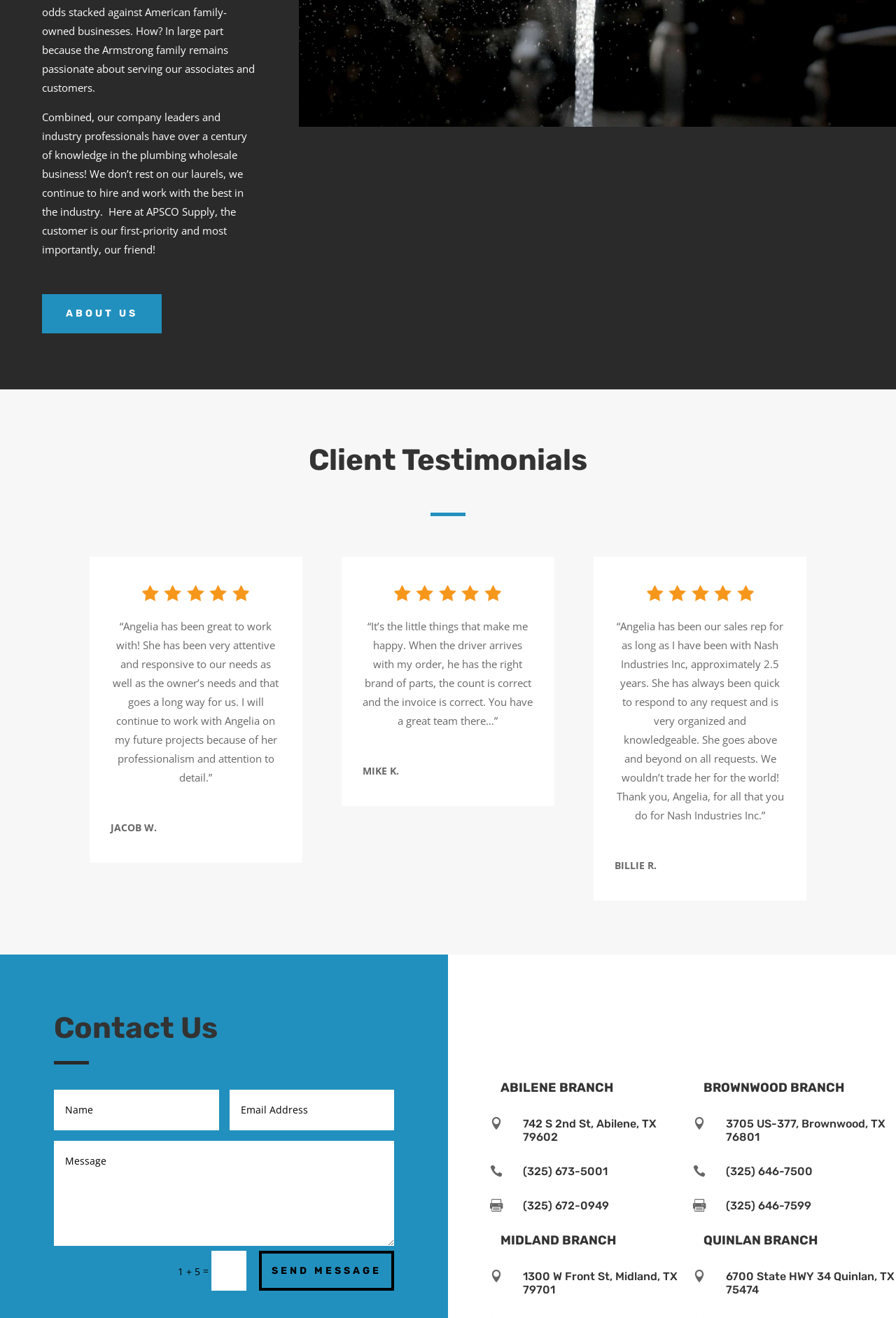What is the phone number of the Abilene branch? Examine the screenshot and reply using just one word or a brief phrase.

(325) 673-5001